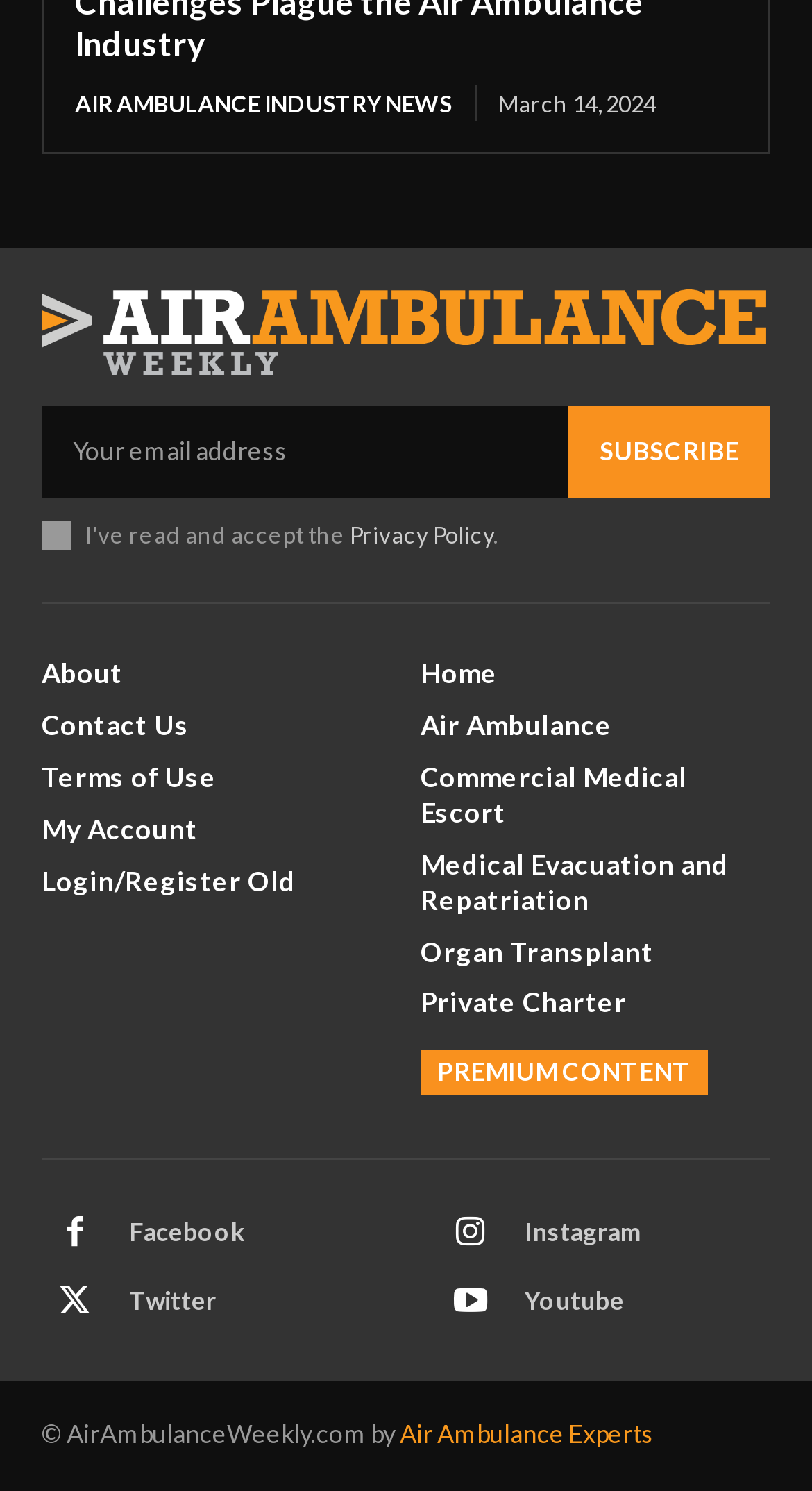Could you provide the bounding box coordinates for the portion of the screen to click to complete this instruction: "Login or register"?

[0.051, 0.579, 0.482, 0.603]